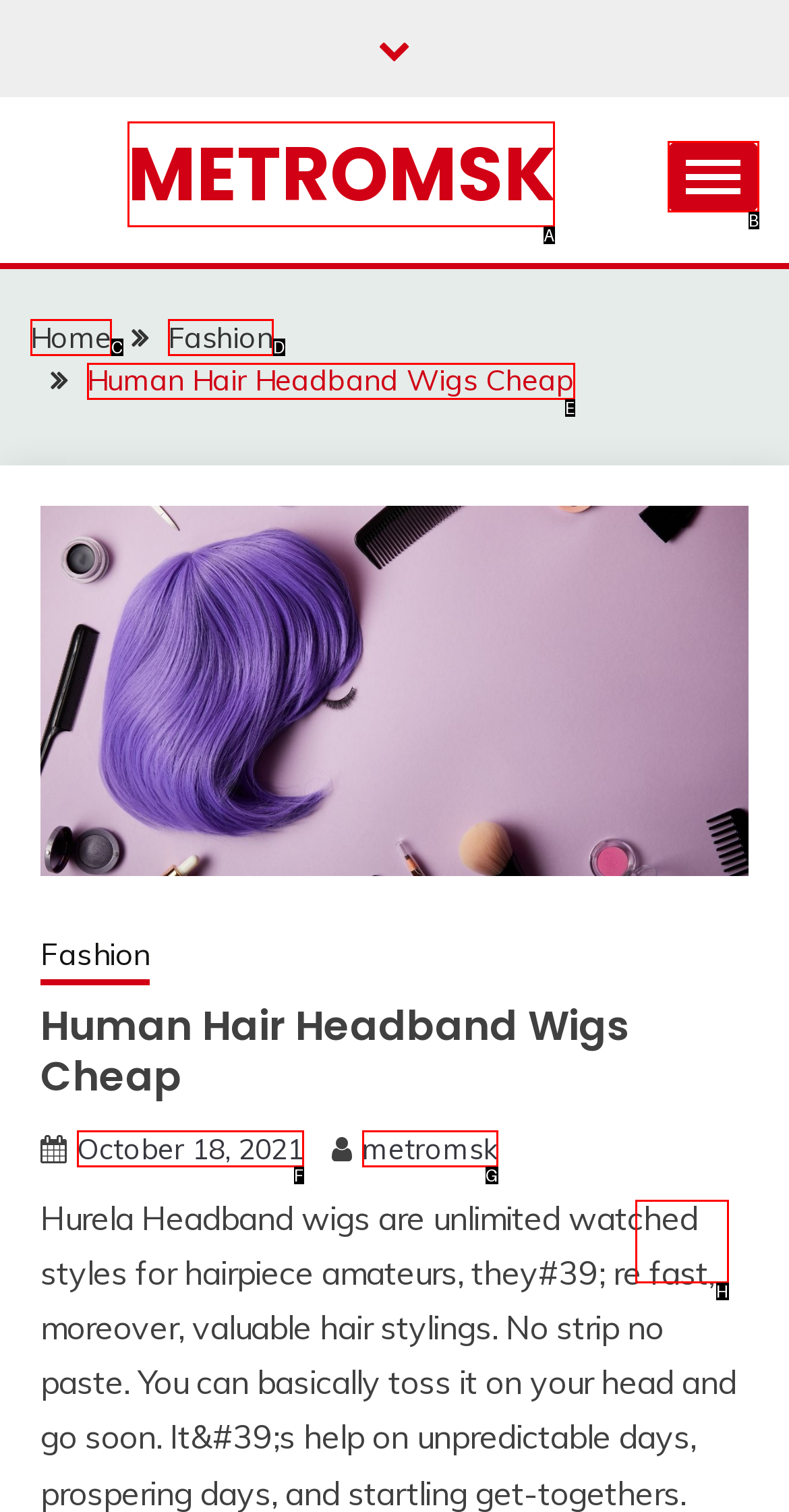Identify which HTML element matches the description: Human Hair Headband Wigs Cheap
Provide your answer in the form of the letter of the correct option from the listed choices.

E